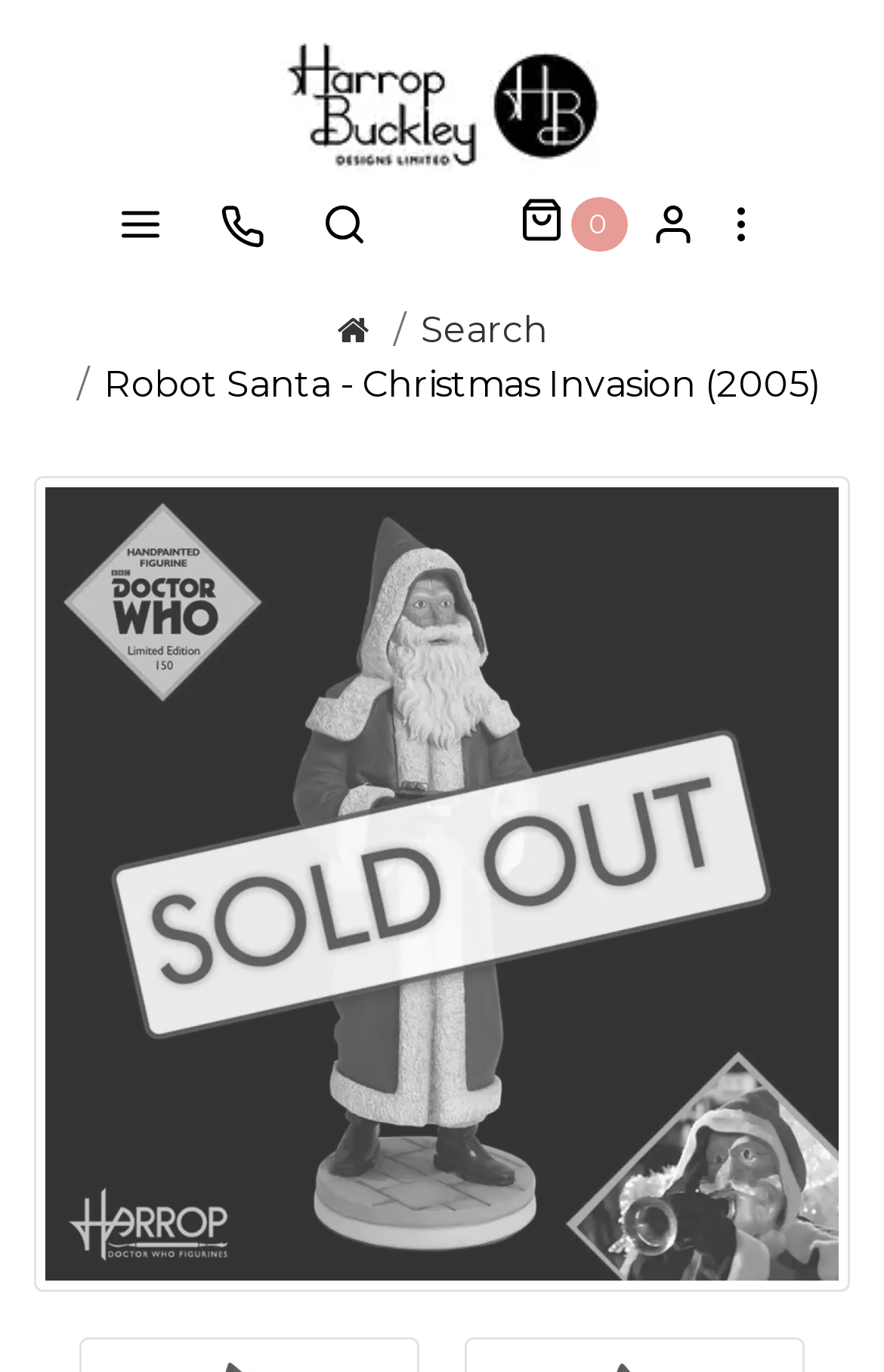How many images are there in the main section?
Provide a well-explained and detailed answer to the question.

I looked at the main section of the webpage and found one large image, which is related to Robot Santa and Christmas Invasion (2005).